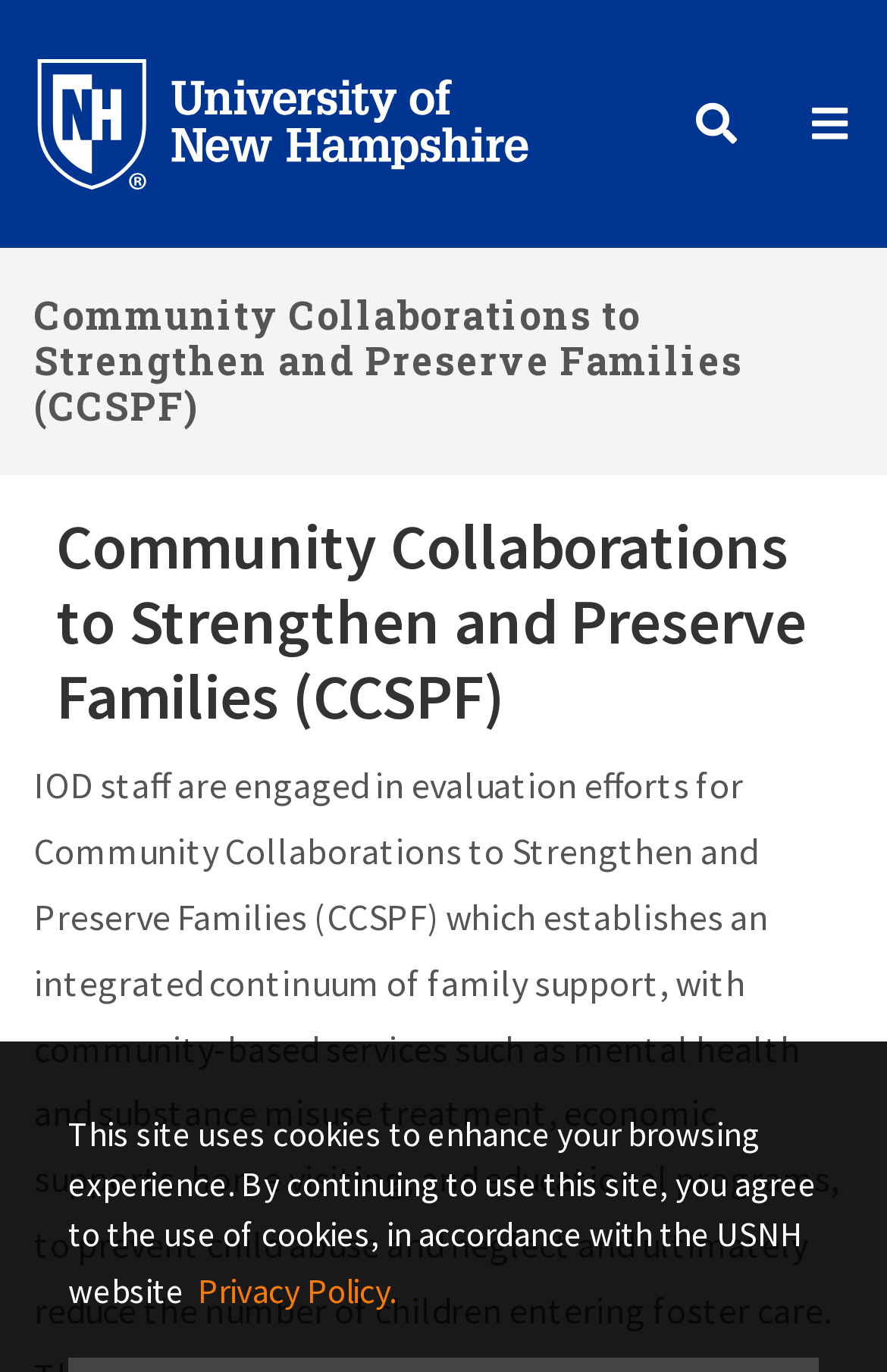Identify and generate the primary title of the webpage.

Community Collaborations to Strengthen and Preserve Families (CCSPF)